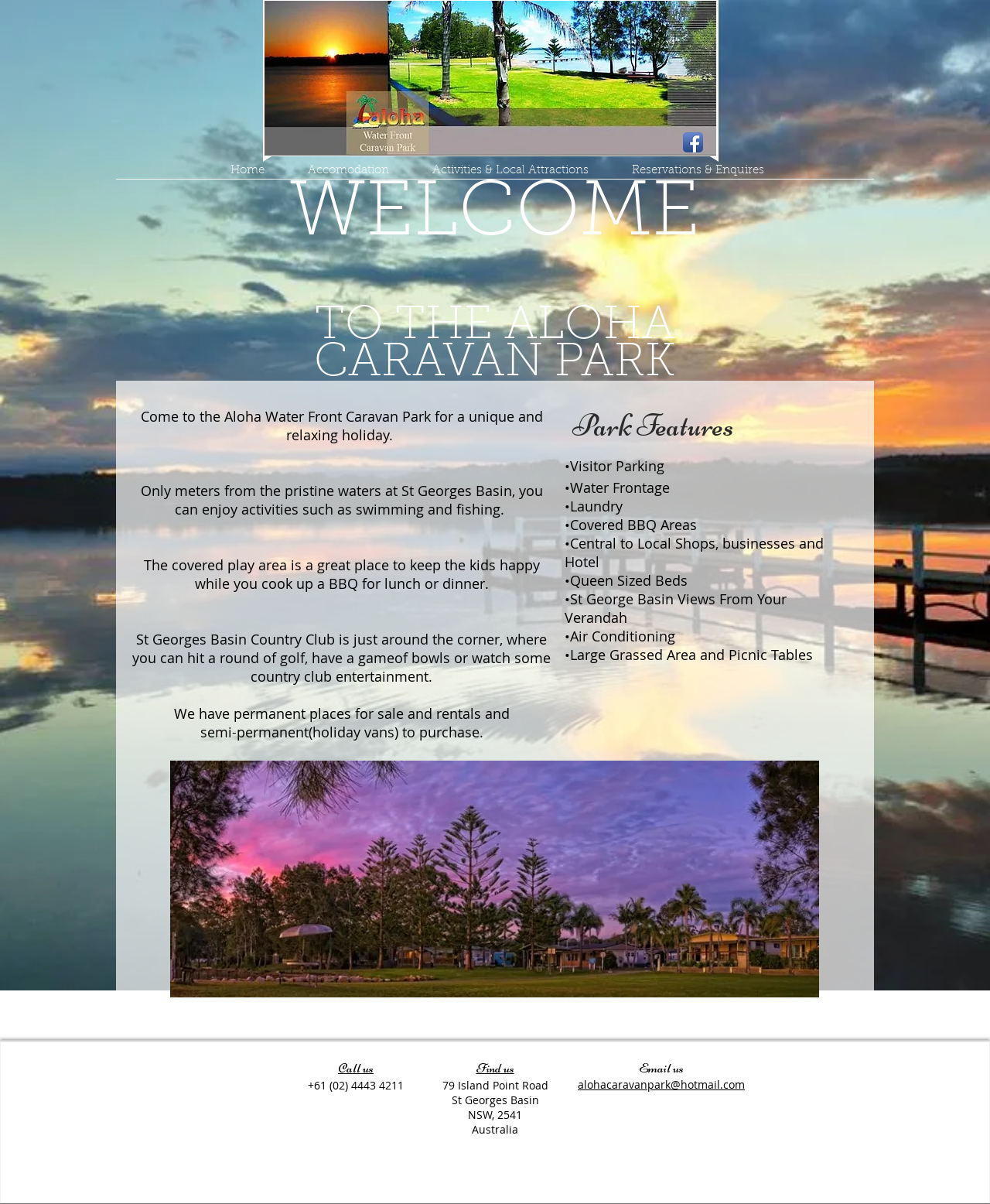Detail the features and information presented on the webpage.

The webpage is about the Aloha Caravan Park in St Georges Basin, NSW, Australia. At the top, there is a navigation menu with links to "Home", "Accommodation", "Activities & Local Attractions", and "Reservations & Enquires". Next to the navigation menu, there is a social media link to Facebook.

Below the navigation menu, there is a main content area with a heading "WELCOME TO THE ALOHA CARAVAN PARK". This is followed by a series of paragraphs describing the park's features, including its unique and relaxing holiday experience, proximity to the pristine waters of St Georges Basin, and amenities such as a covered play area, BBQ facilities, and a golf course nearby.

On the right side of the main content area, there is a list of "Park Features", including visitor parking, water frontage, laundry, covered BBQ areas, and central location to local shops and businesses. There are also additional features listed, such as queen-sized beds, air conditioning, and large grassed areas with picnic tables.

Below the main content area, there is a large image banner showcasing the park's scenery. At the bottom of the page, there is a footer section with contact information, including a phone number, address, and email address.